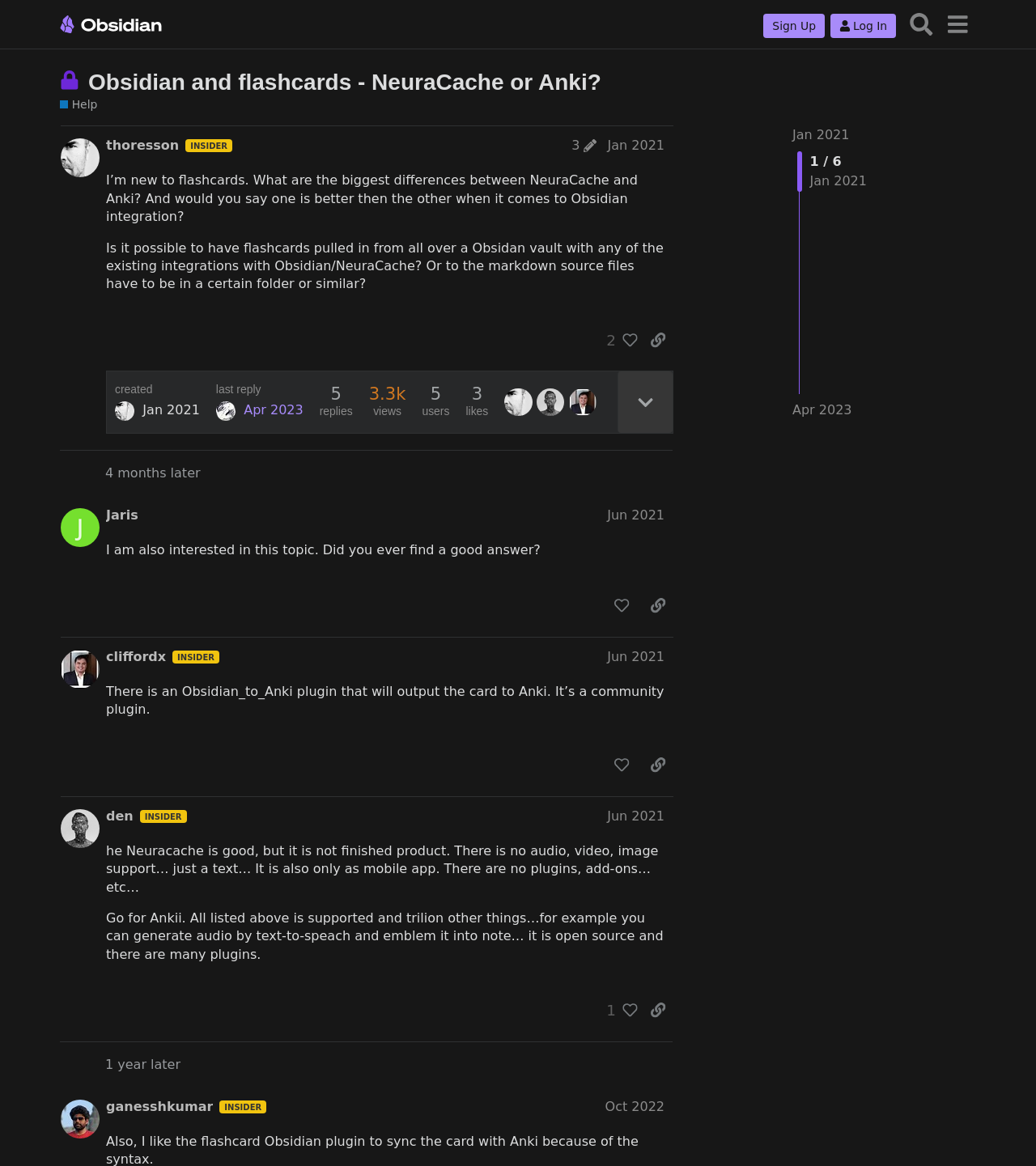Can you determine the main header of this webpage?

Obsidian and flashcards - NeuraCache or Anki?